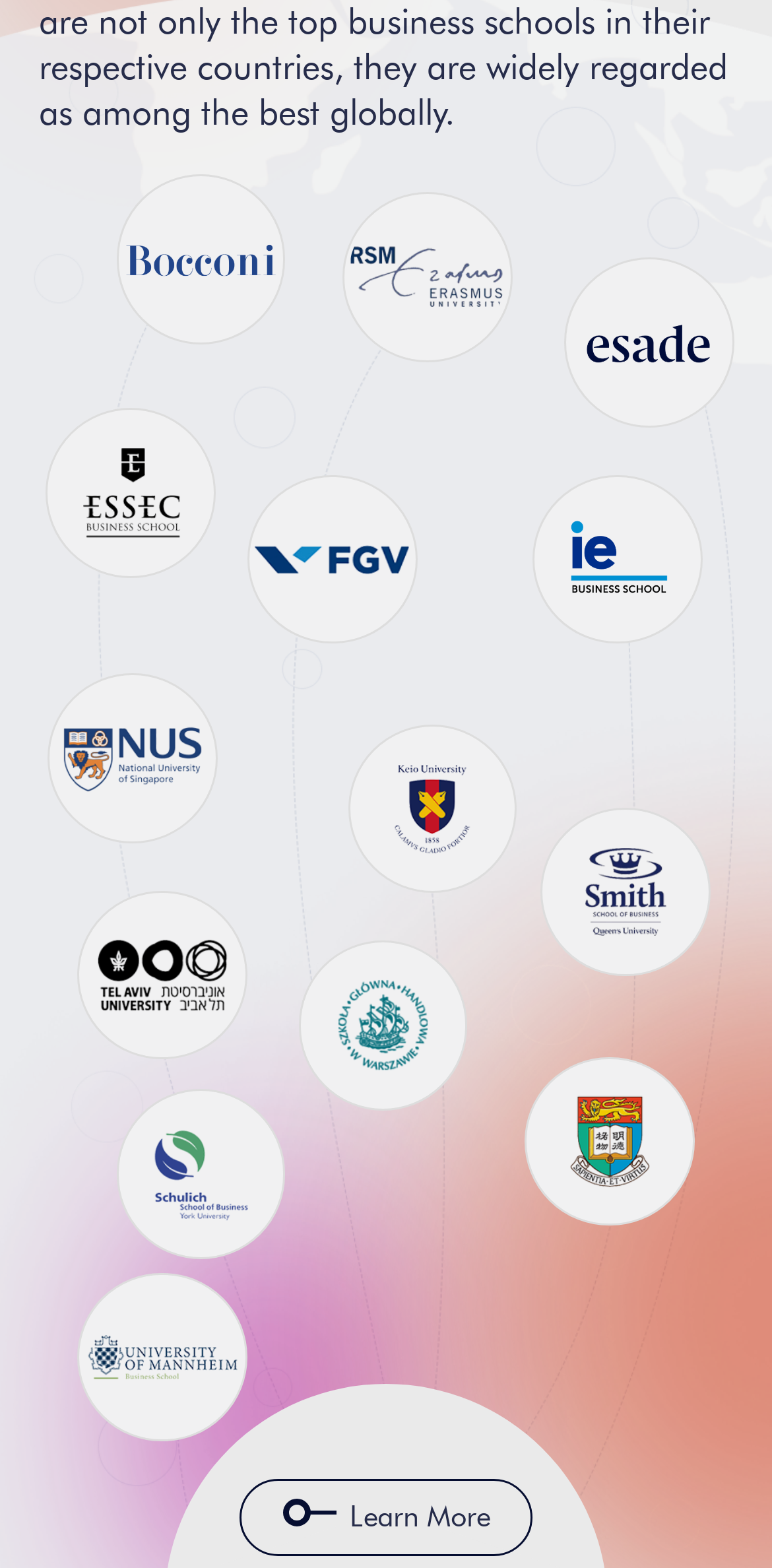Please locate the bounding box coordinates of the element's region that needs to be clicked to follow the instruction: "follow link". The bounding box coordinates should be provided as four float numbers between 0 and 1, i.e., [left, top, right, bottom].

[0.703, 0.516, 0.917, 0.622]